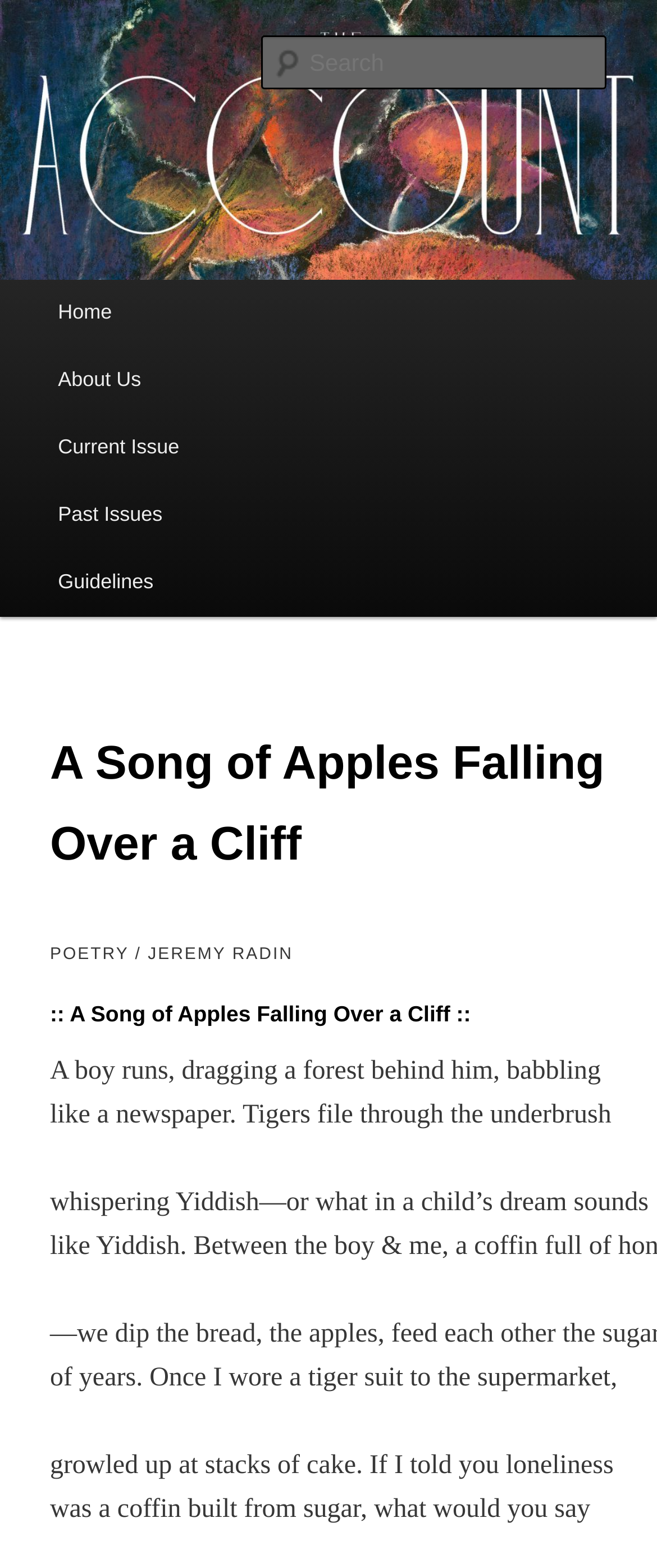Refer to the image and provide an in-depth answer to the question: 
What is the title of the poem?

The title of the poem can be found in the heading element within the main content area, which reads 'A Song of Apples Falling Over a Cliff'.